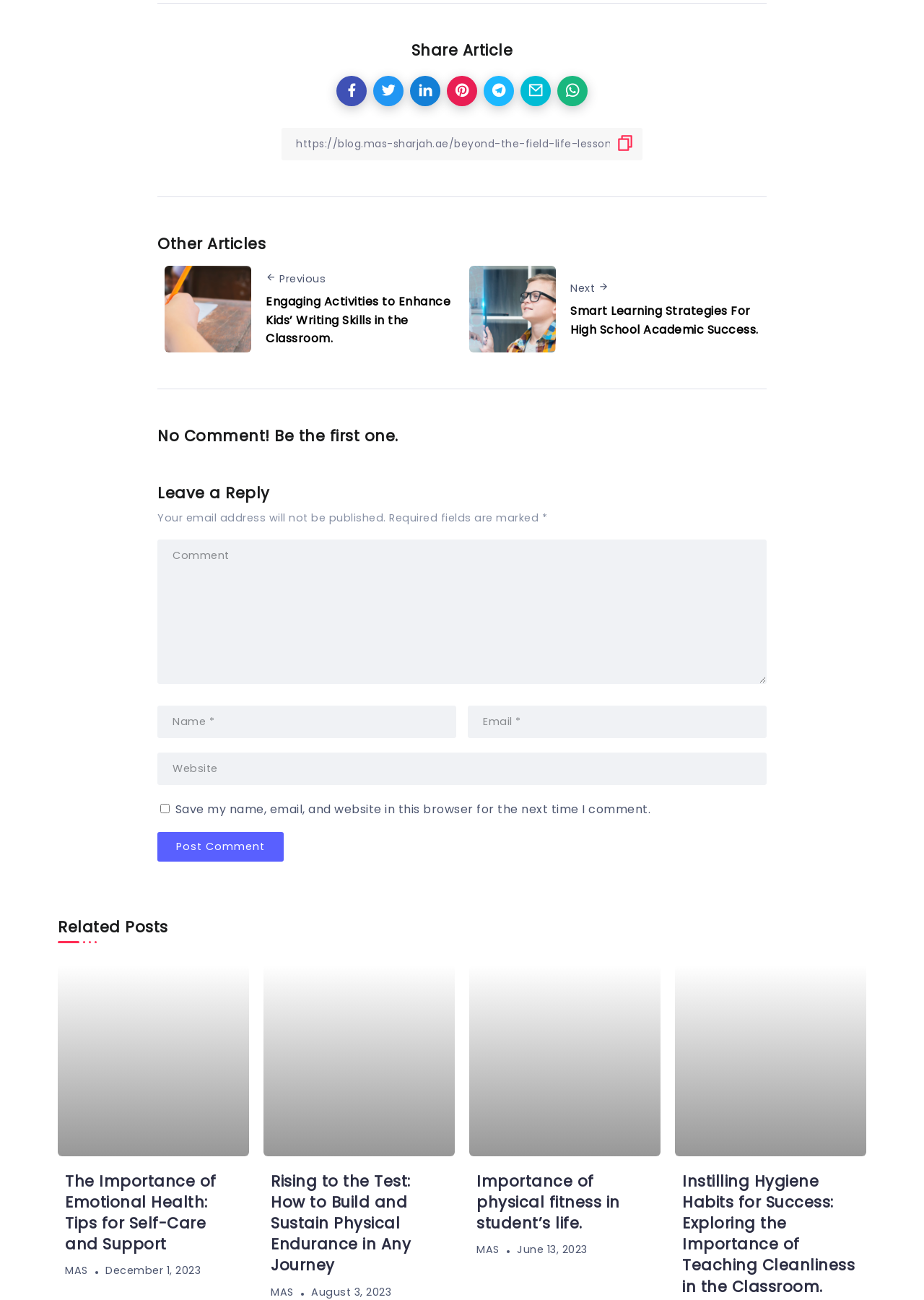Specify the bounding box coordinates of the region I need to click to perform the following instruction: "Enter website URL". The coordinates must be four float numbers in the range of 0 to 1, i.e., [left, top, right, bottom].

[0.305, 0.098, 0.695, 0.123]